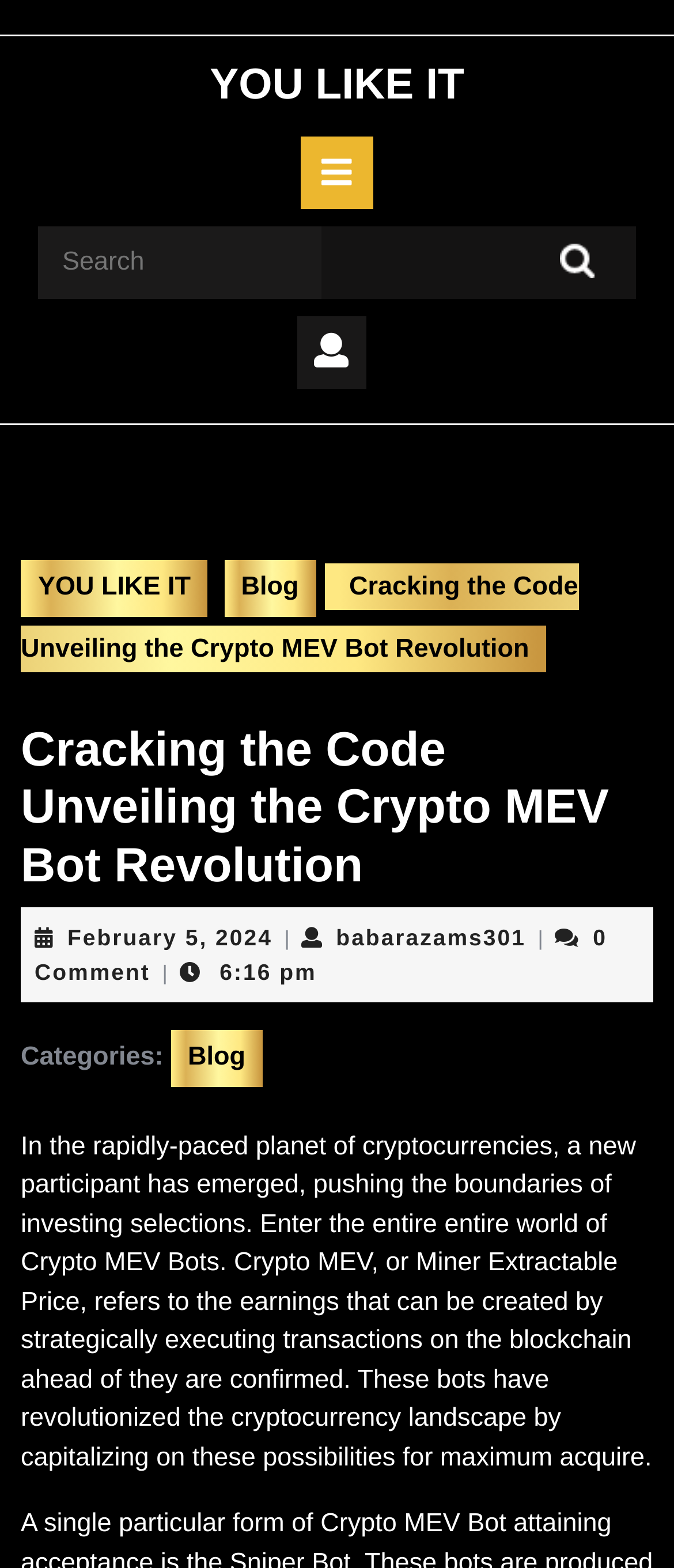Is the search box selected?
Please respond to the question with a detailed and thorough explanation.

The selection state of the search box can be determined by finding the search box element and checking its 'selected' property, which is False. This indicates that the search box is not selected.